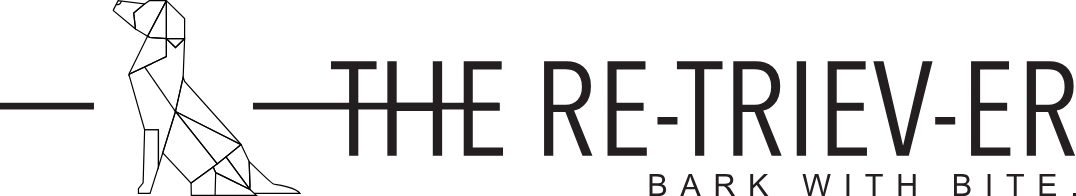Give a meticulous account of what the image depicts.

The image features the logo of "The Retriever," a publication known for its insightful articles and commentary. The logo showcases a creatively designed geometric representation of a retriever dog, symbolizing the publication's playful yet sharp perspective. The text accompanying the logo reads "THE RE-TRIEVER" prominently, with the tagline "BARK WITH BITE" underneath, suggesting a bold and engaging approach to storytelling. This visual branding effectively conveys the essence of the publication's voice and mission.